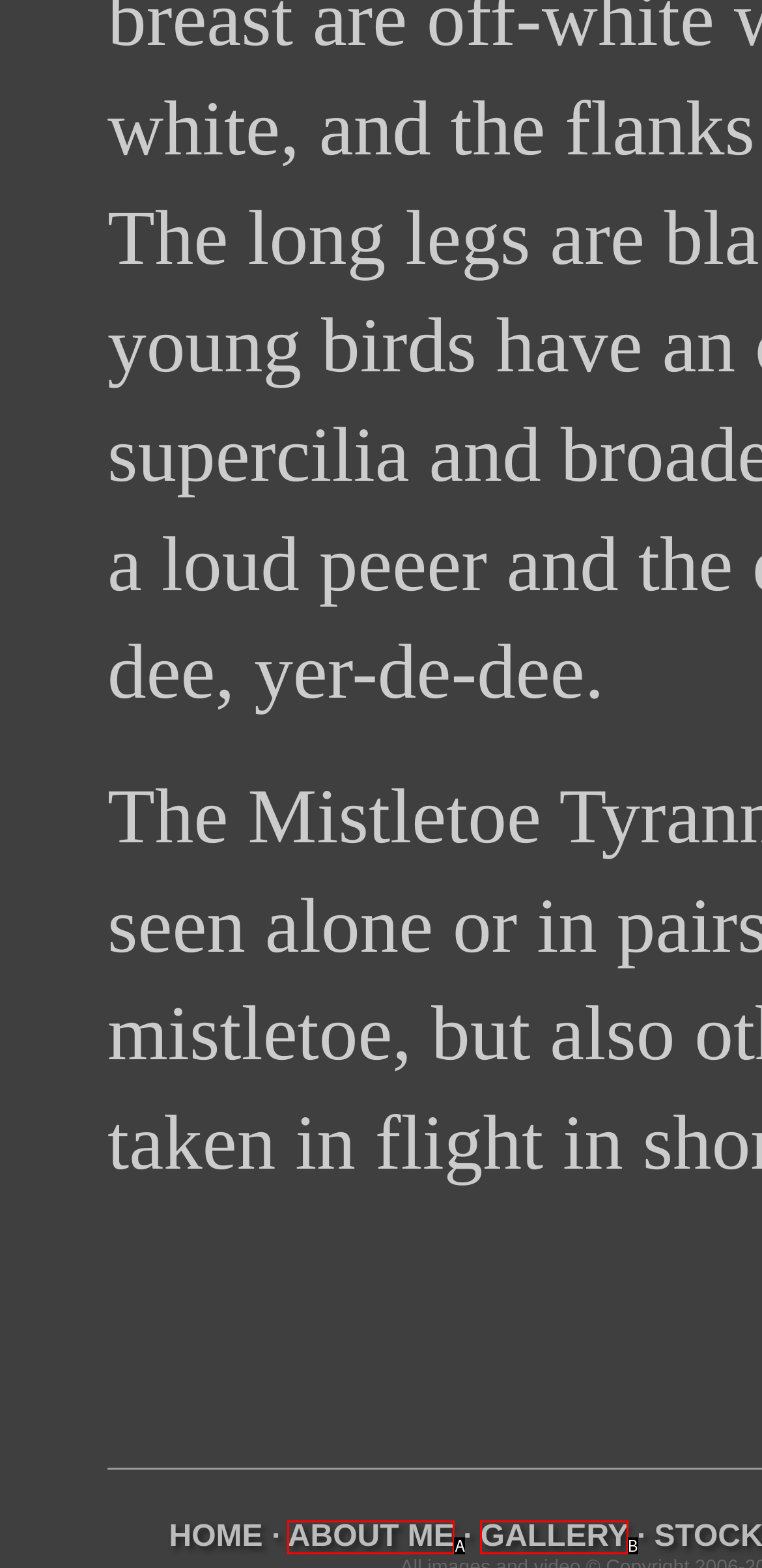Identify which HTML element matches the description: ABOUT ME
Provide your answer in the form of the letter of the correct option from the listed choices.

A